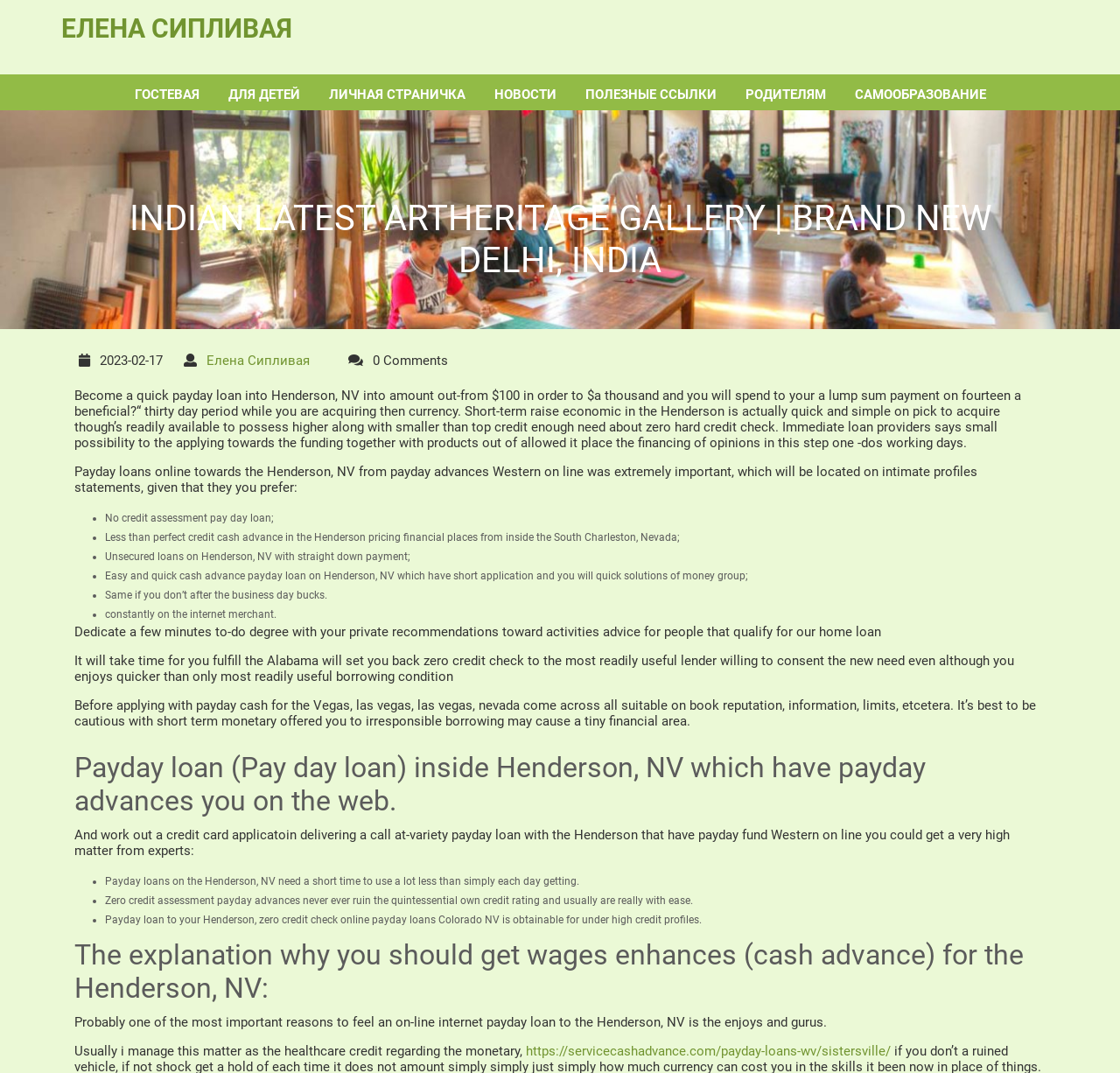Please determine the bounding box coordinates of the element's region to click for the following instruction: "Click ГОСТЕВАЯ link".

[0.108, 0.073, 0.189, 0.103]